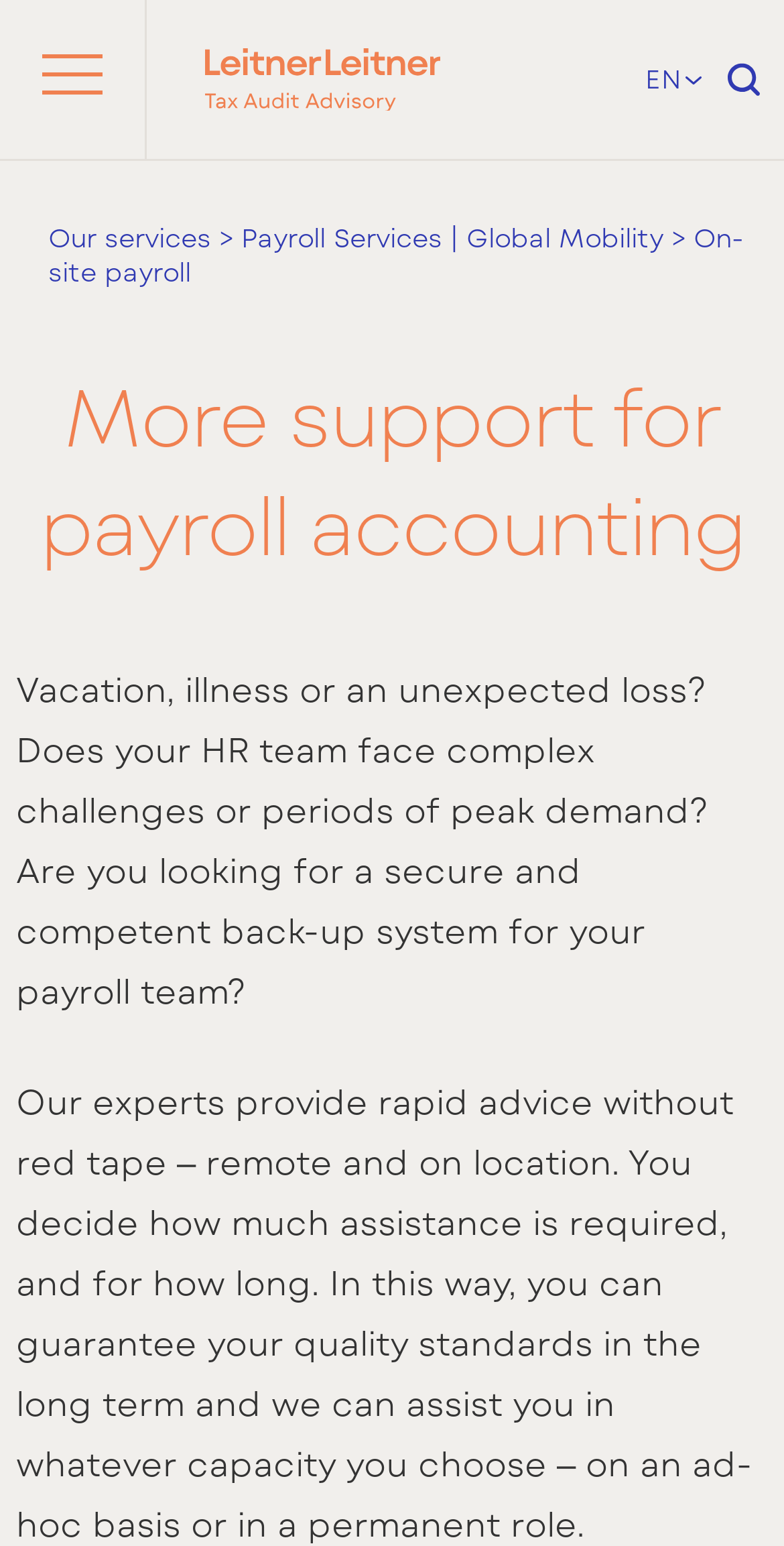Generate a detailed explanation of the webpage's features and information.

The webpage is about on-site payroll services provided by LeitnerLeitner Hrvatska. At the top left corner, there is a button labeled "Menu" that controls the navigation menu. Next to it, on the top center, is the company's logo, which is an image. On the top right corner, there is a list item labeled "EN" and a small image beside it. 

Below the logo, there is a search bar with a search button and a search input field. The search button has a small image on it. 

The main content of the webpage starts with a link to "Our services" on the left side, followed by a series of links and static text, including "Payroll Services | Global Mobility" and "On-site payroll". 

Below these links, there is a heading that reads "More support for payroll accounting". Underneath the heading, there are two paragraphs of text that describe the challenges faced by HR teams and how the company's experts can provide rapid advice and assistance to guarantee quality standards.